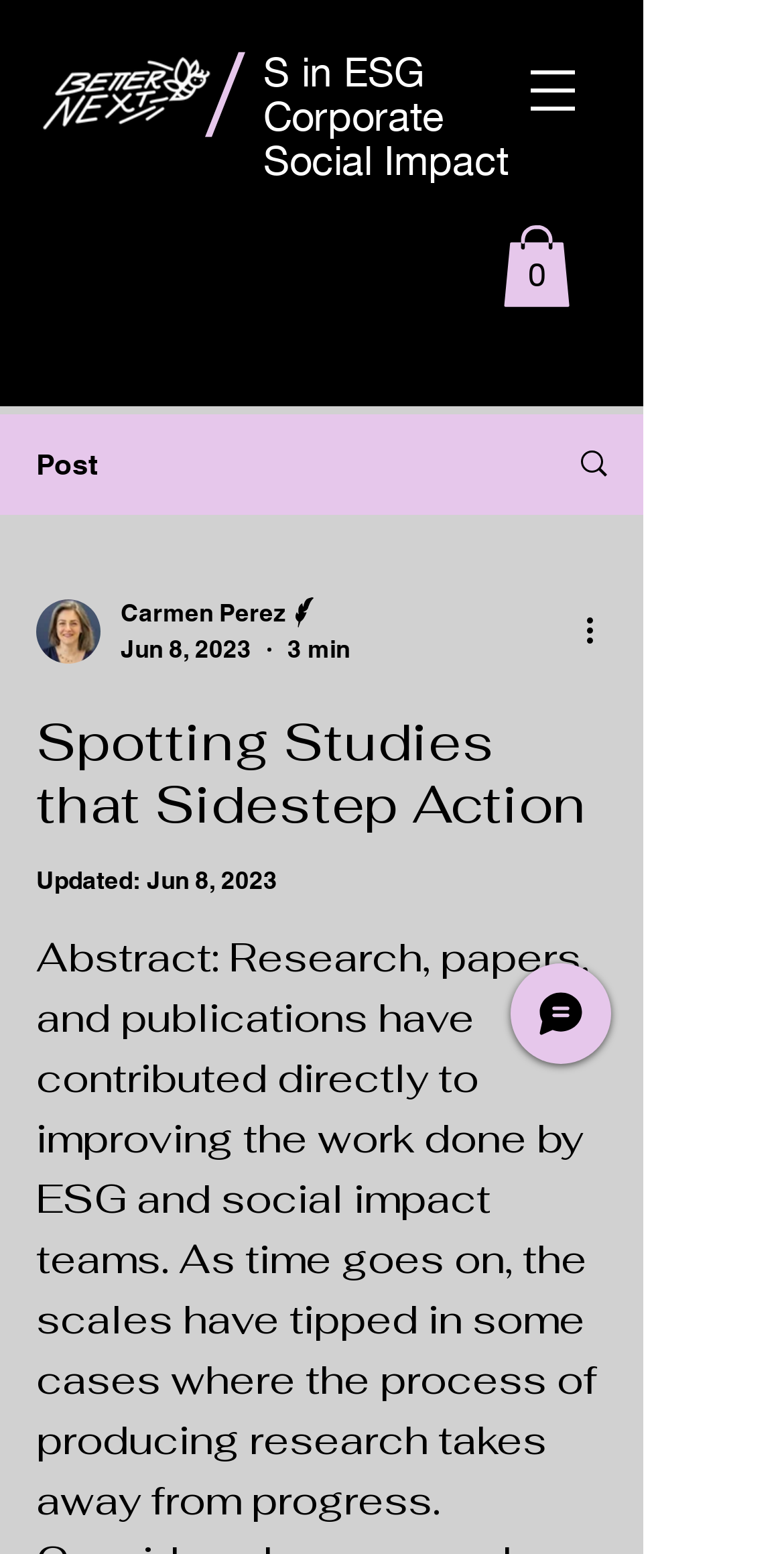Show the bounding box coordinates of the element that should be clicked to complete the task: "Go to RIBA Jobs".

None